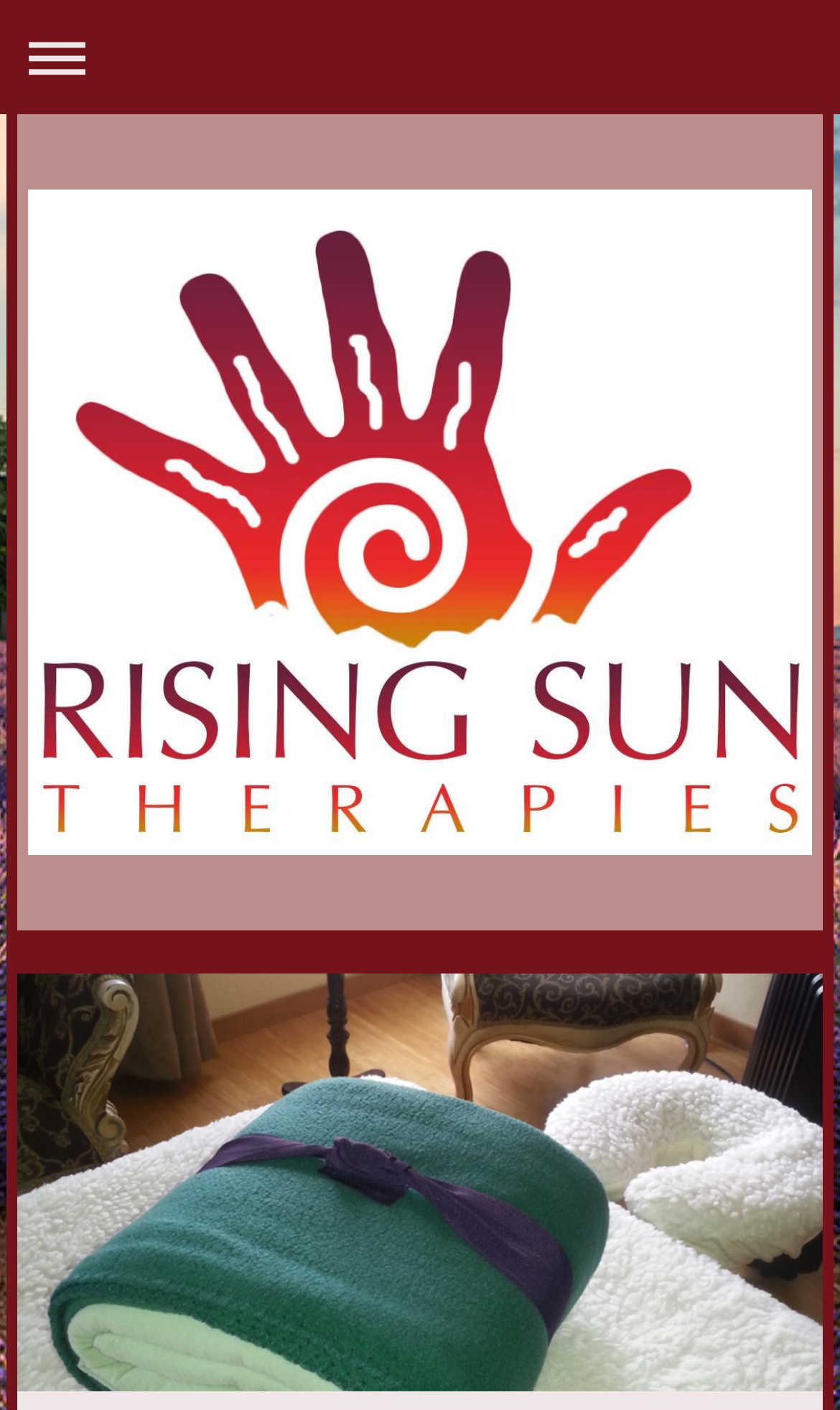Based on the provided description, "Expand/collapse navigation", find the bounding box of the corresponding UI element in the screenshot.

[0.013, 0.008, 0.987, 0.073]